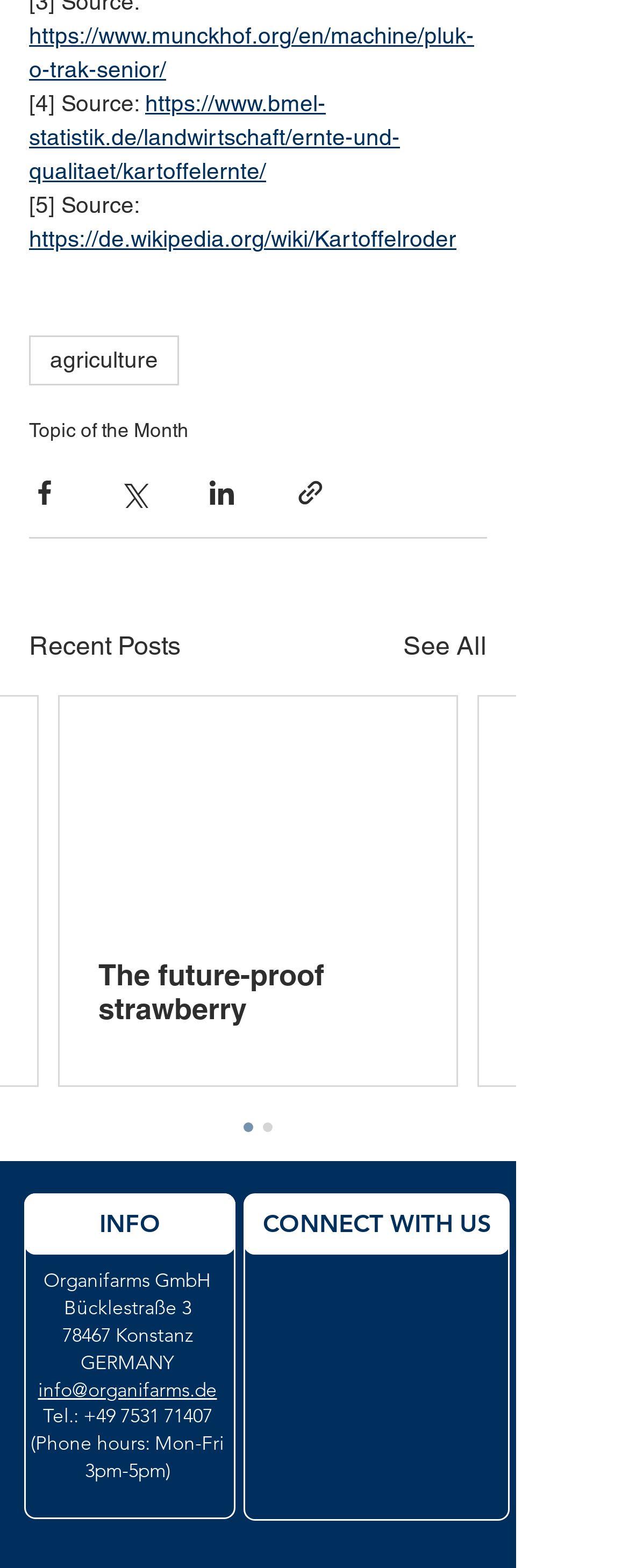Provide the bounding box coordinates of the HTML element described by the text: "parent_node: The future-proof strawberry". The coordinates should be in the format [left, top, right, bottom] with values between 0 and 1.

[0.095, 0.444, 0.726, 0.587]